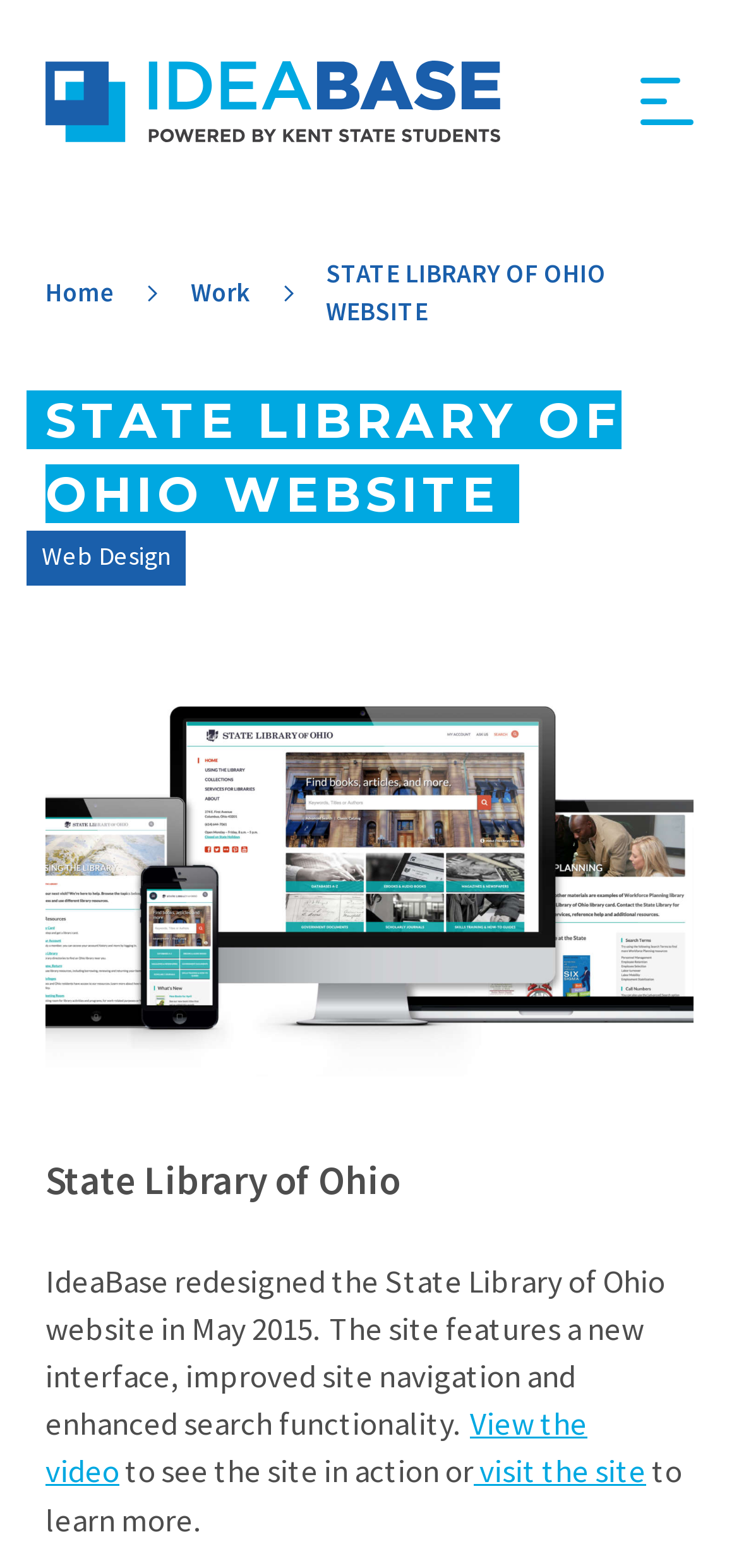Identify the bounding box coordinates of the clickable region necessary to fulfill the following instruction: "Click the SERVICES link". The bounding box coordinates should be four float numbers between 0 and 1, i.e., [left, top, right, bottom].

[0.185, 0.187, 0.6, 0.225]